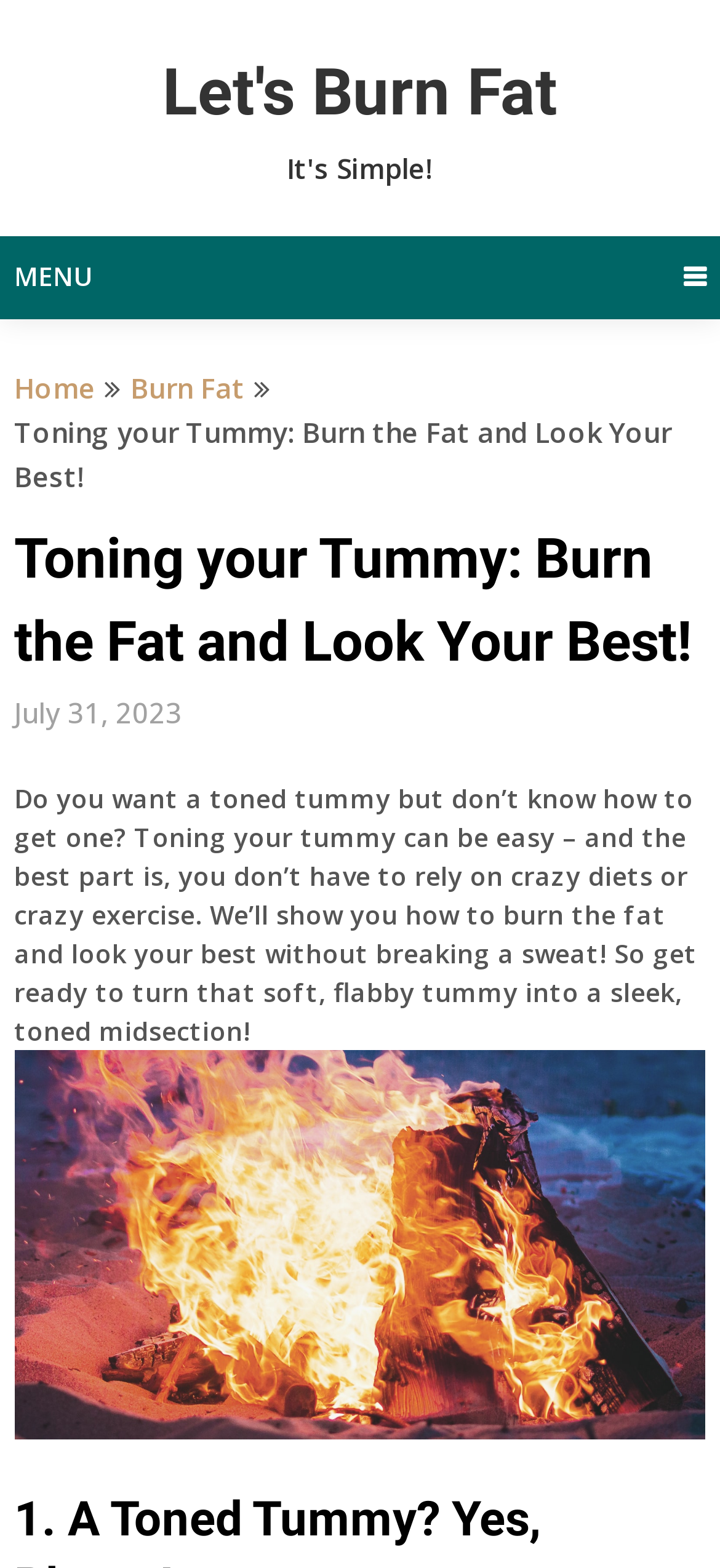Please reply to the following question using a single word or phrase: 
What is the tone of the article?

Encouraging